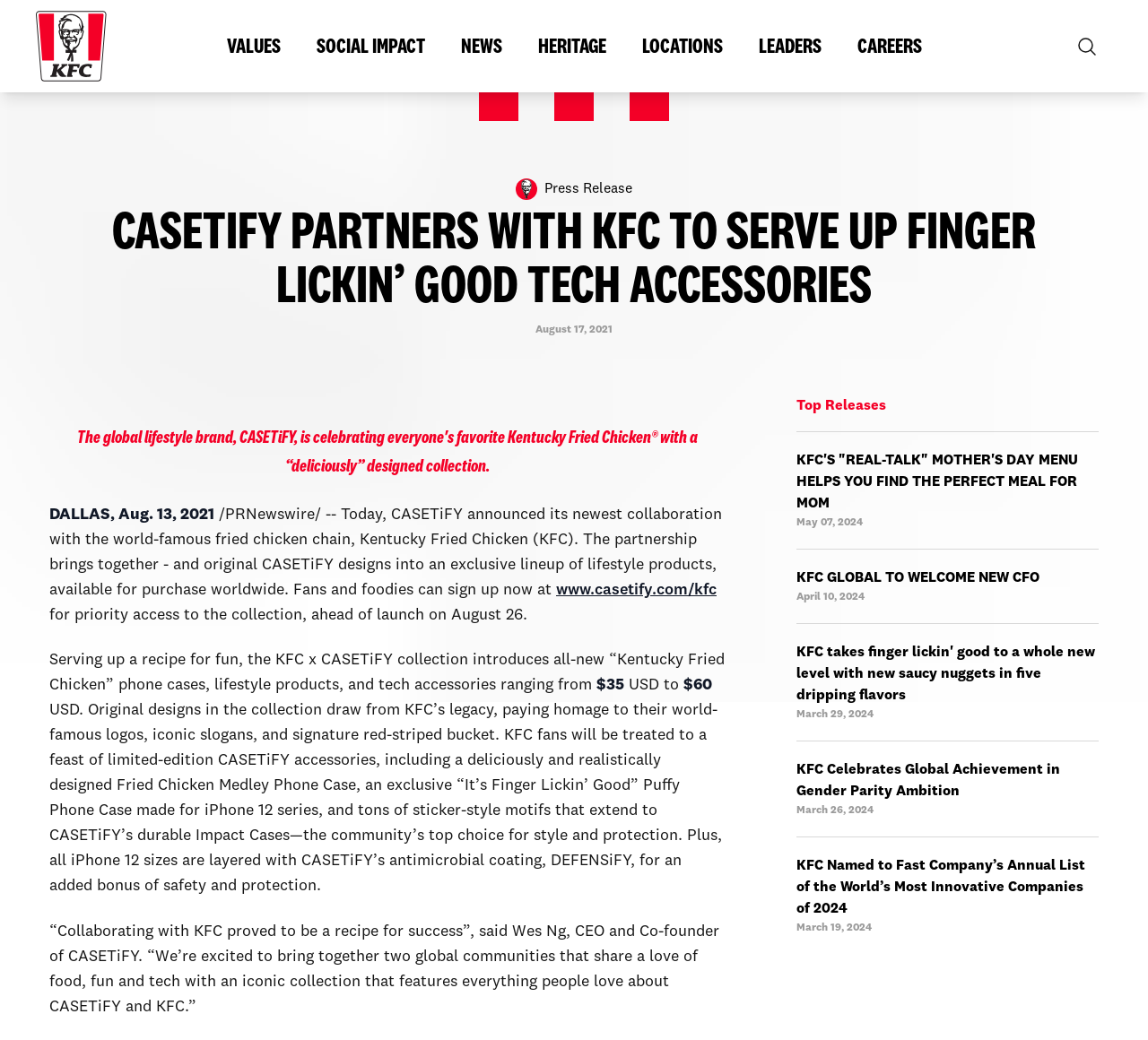Describe all significant elements and features of the webpage.

The webpage is about the collaboration between CASETiFY and Kentucky Fried Chicken (KFC) to create a new line of tech accessories. At the top left of the page, there is a link to "KFC" accompanied by a small KFC logo image. Below this, there are several links to different sections of the website, including "VALUES", "SOCIAL IMPACT", "HERITAGE", "LOCATIONS", "LEADERS", and "CAREERS". 

To the right of these links, there is a button with a small image inside. Below this button, there is a large image of the KFC logo. Next to the image, there is a heading that reads "CASETiFY PARTNERS WITH KFC TO SERVE UP FINGER LICKIN’ GOOD TECH ACCESSORIES". 

Below the heading, there is a subheading that reads "August 17, 2021", followed by a paragraph of text that describes the collaboration between CASETiFY and KFC. The text explains that the partnership will bring together CASETiFY designs and KFC branding to create an exclusive line of lifestyle products. 

Further down the page, there are several paragraphs of text that provide more details about the collaboration, including the types of products that will be available and their prices. There are also quotes from the CEO and Co-founder of CASETiFY, Wes Ng, about the collaboration. 

At the bottom of the page, there is a section titled "Top Releases" that lists several news articles related to KFC, including articles about new menu items, company achievements, and awards.